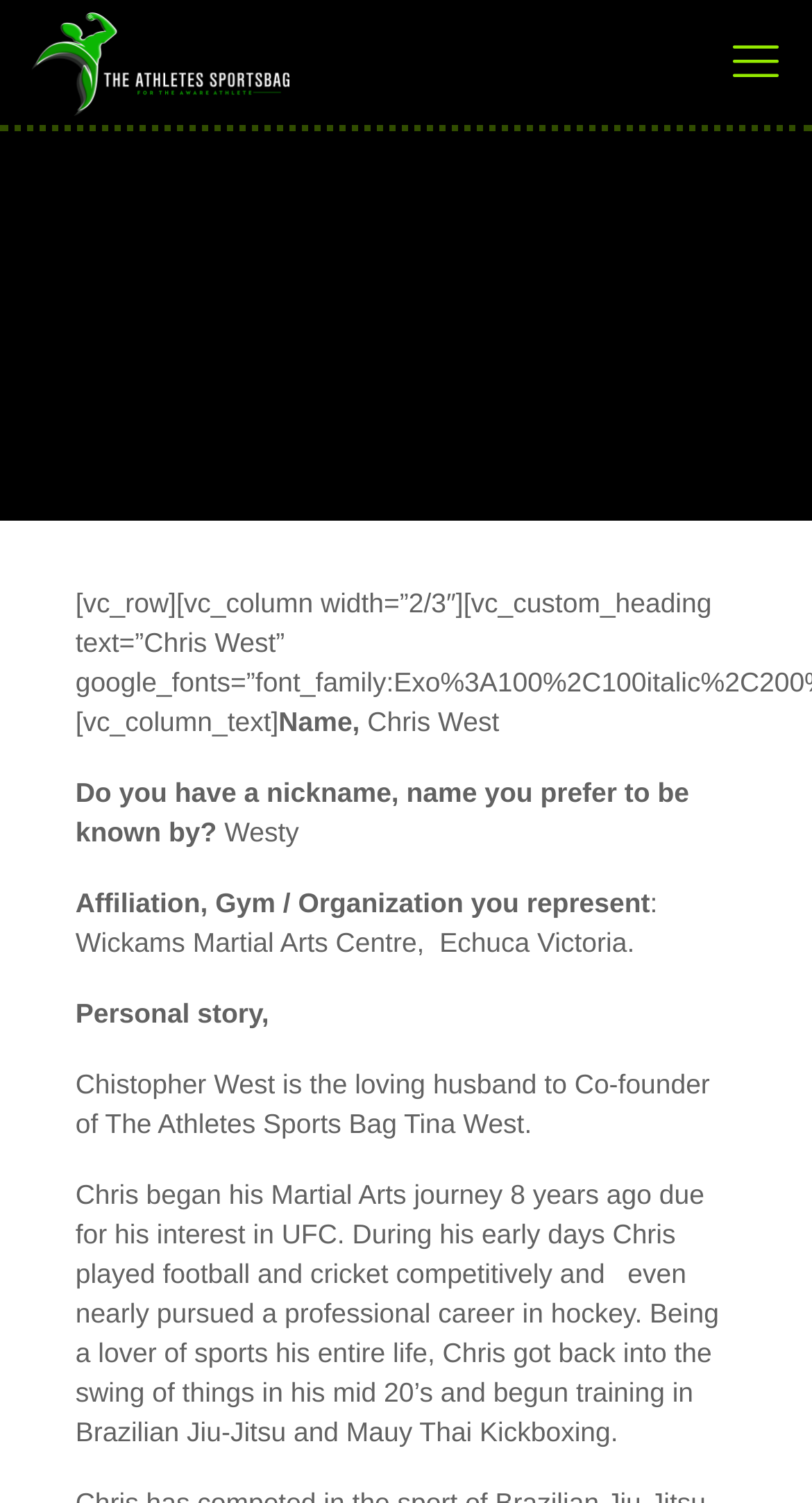What is Chris West's nickname?
Please analyze the image and answer the question with as much detail as possible.

Based on the webpage, Chris West's nickname is mentioned in the mobile menu section, where it is written 'Do you have a nickname, name you prefer to be known by?' and the answer is 'Westy'.